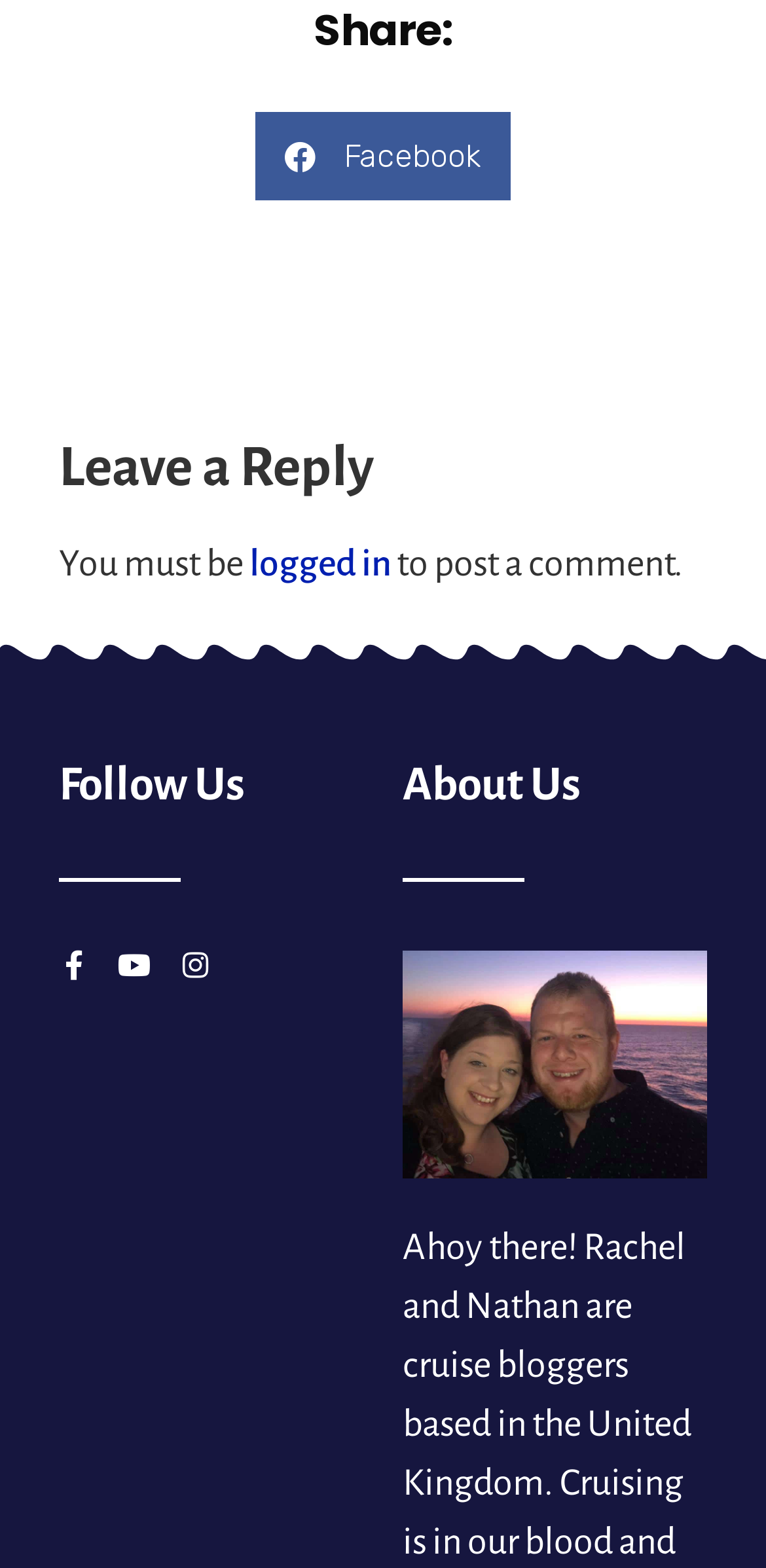Answer the question with a single word or phrase: 
What is required to post a comment?

To be logged in